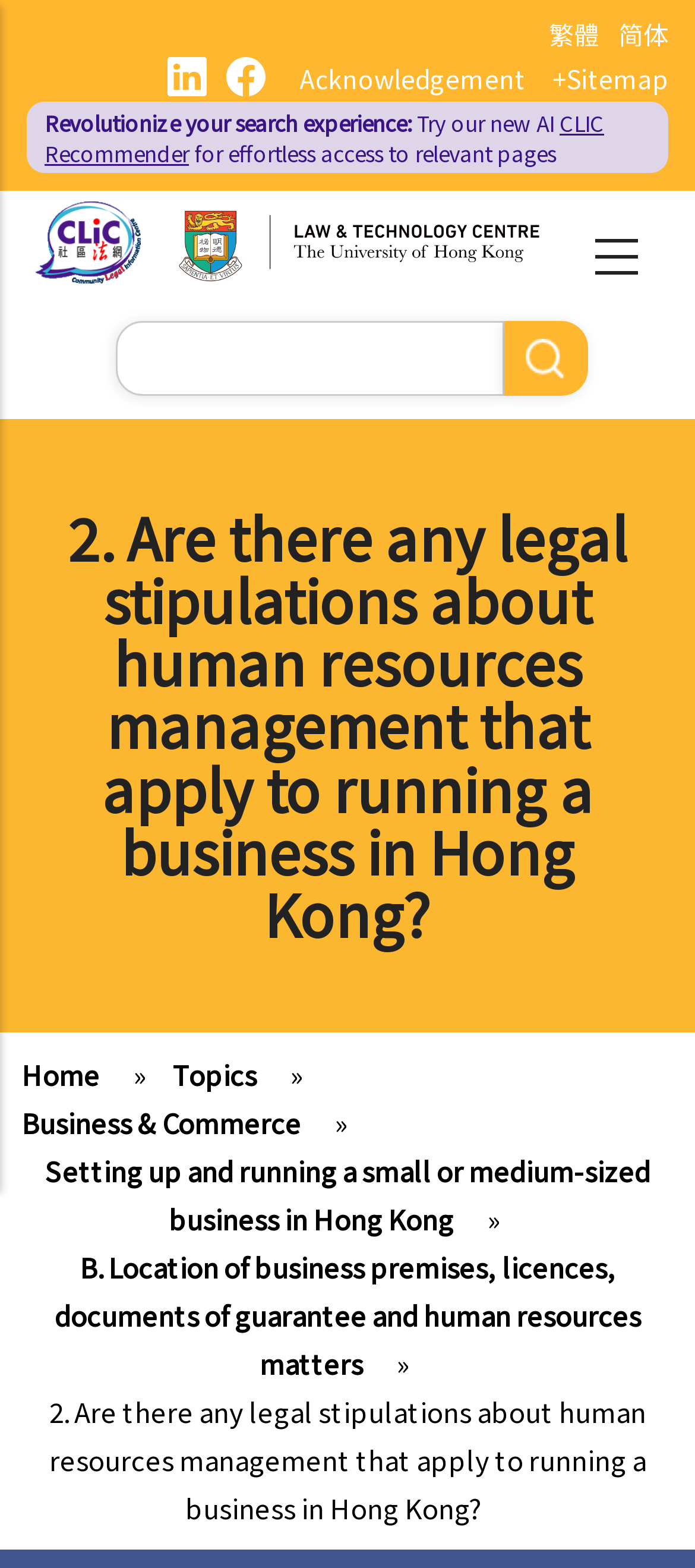Utilize the information from the image to answer the question in detail:
What is the current topic being discussed?

The main heading of the webpage is '2. Are there any legal stipulations about human resources management that apply to running a business in Hong Kong?'. This indicates that the current topic being discussed is related to human resources management in the context of running a business in Hong Kong.